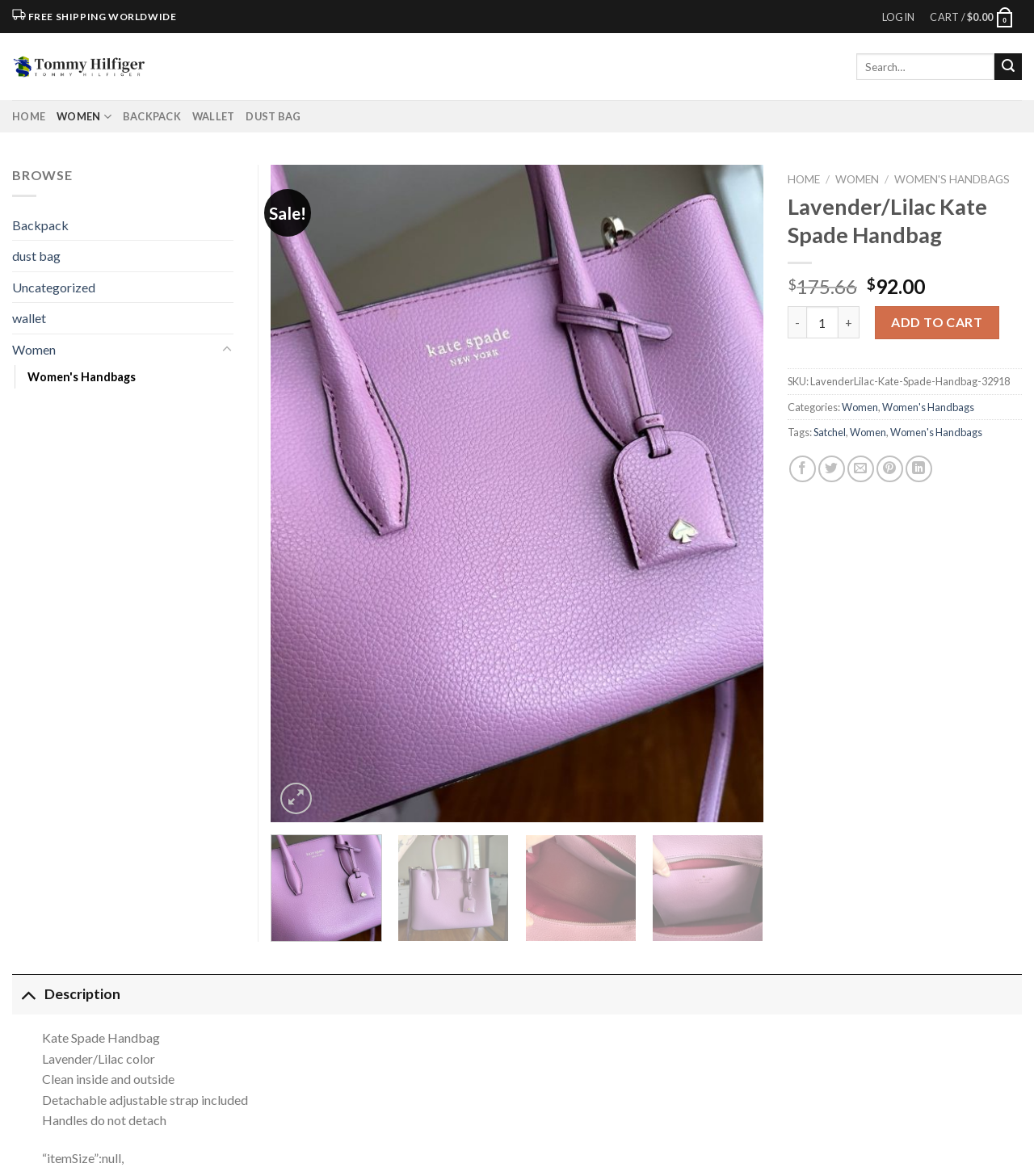What is the color of the Kate Spade handbag?
Please analyze the image and answer the question with as much detail as possible.

I found the answer by looking at the product description section, where it says 'Lavender/Lilac color'.